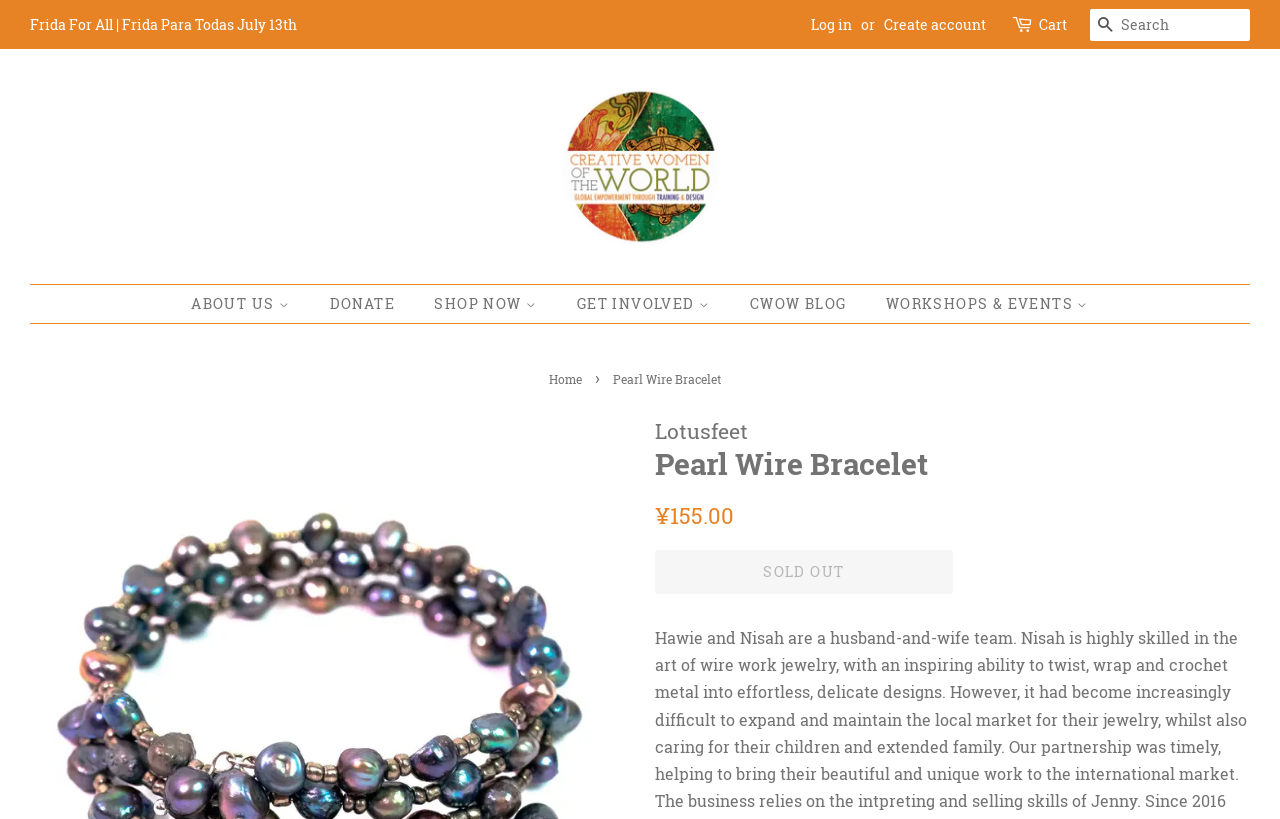What is the name of the website?
Refer to the screenshot and deliver a thorough answer to the question presented.

I inferred this from the link 'Creative Women of the World' with a bounding box coordinate of [0.432, 0.097, 0.568, 0.311] which suggests it is a prominent element on the webpage, likely the website's name.